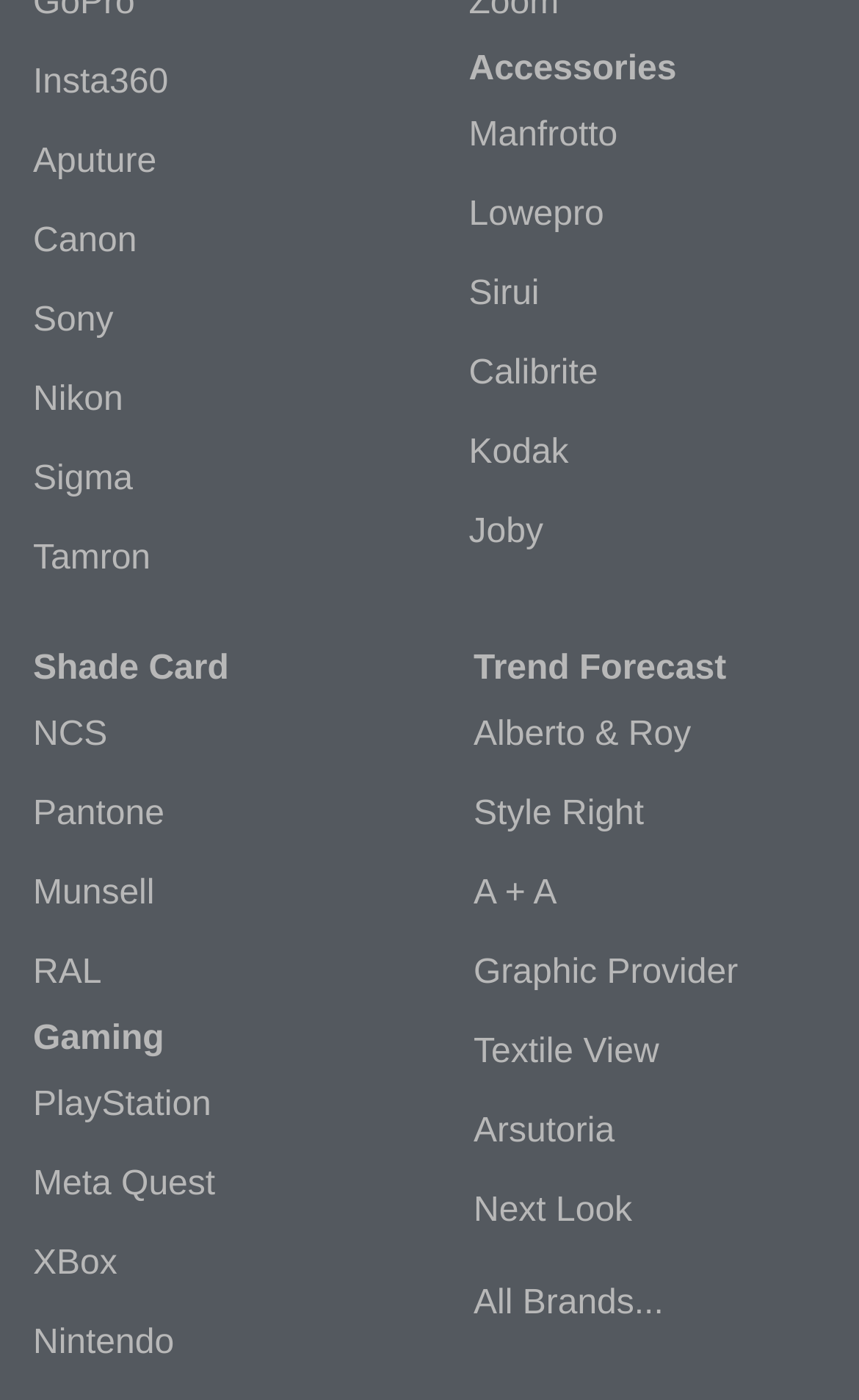Provide your answer in a single word or phrase: 
What is the category below Accessories?

Shade Card